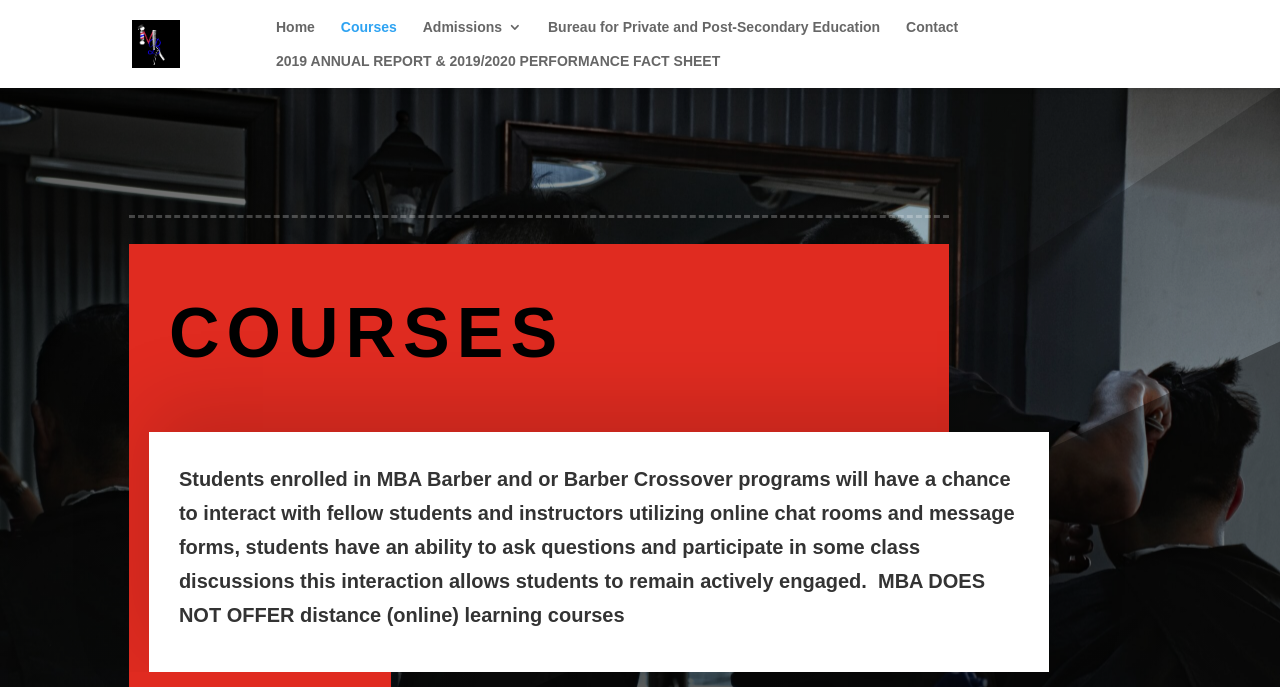What is the purpose of the chat rooms? Using the information from the screenshot, answer with a single word or phrase.

To ask questions and participate in class discussions